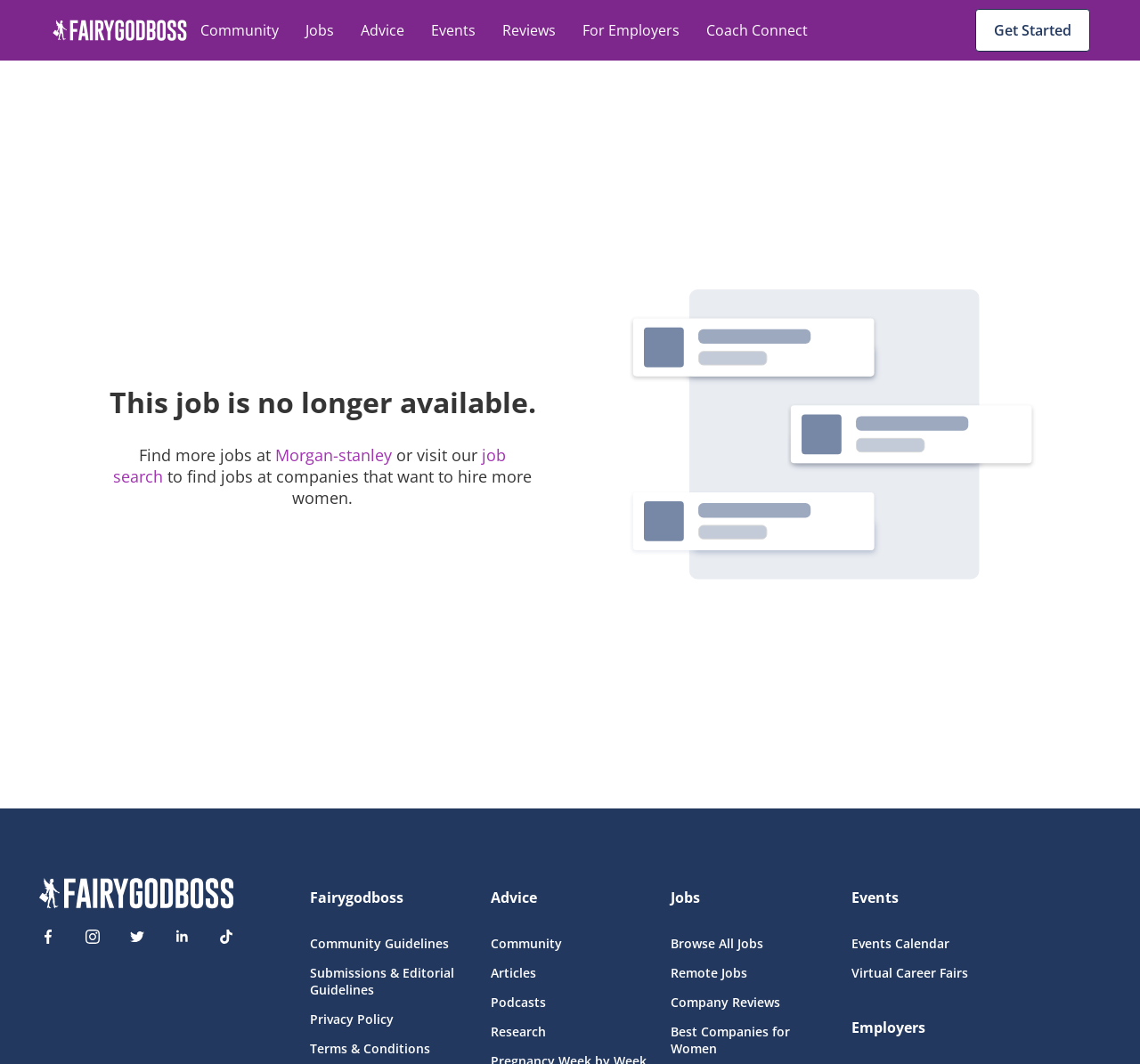Predict the bounding box coordinates of the area that should be clicked to accomplish the following instruction: "Search for jobs at 'Morgan-stanley'". The bounding box coordinates should consist of four float numbers between 0 and 1, i.e., [left, top, right, bottom].

[0.241, 0.418, 0.348, 0.438]